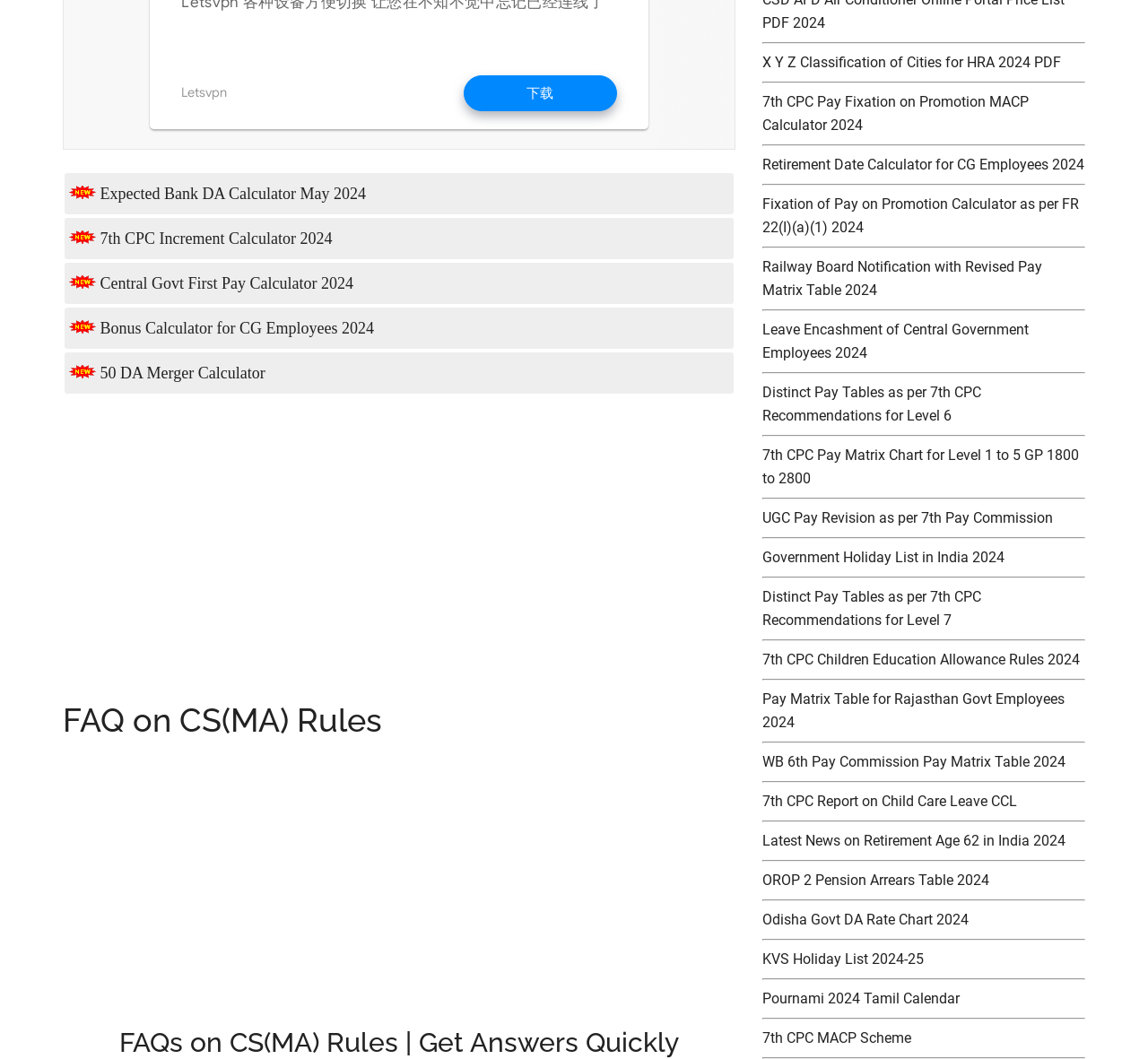Show the bounding box coordinates for the HTML element as described: "aria-label="Advertisement" name="aswift_3" title="Advertisement"".

[0.216, 0.717, 0.479, 0.954]